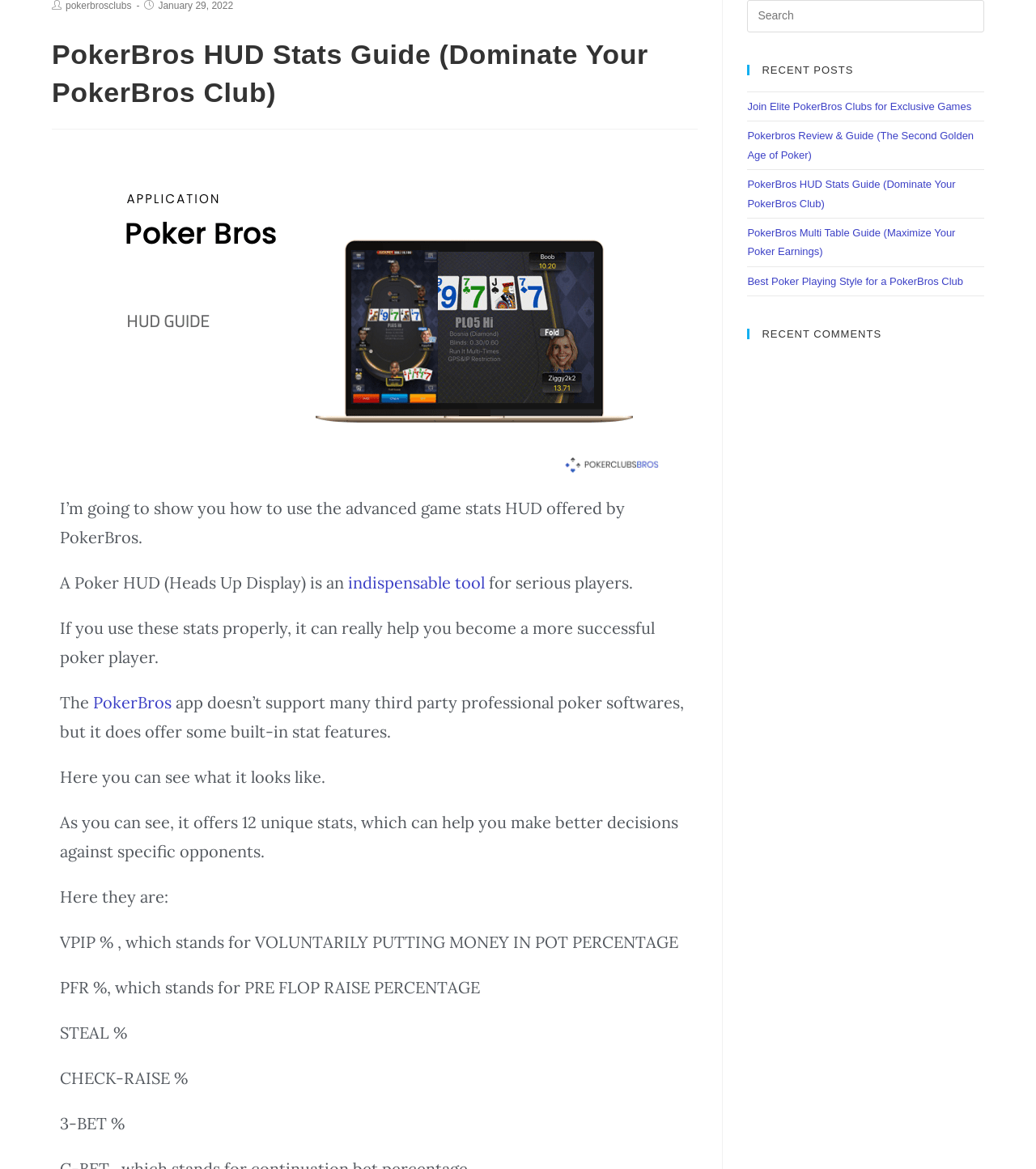Point out the bounding box coordinates of the section to click in order to follow this instruction: "search for something".

[0.721, 0.0, 0.95, 0.028]